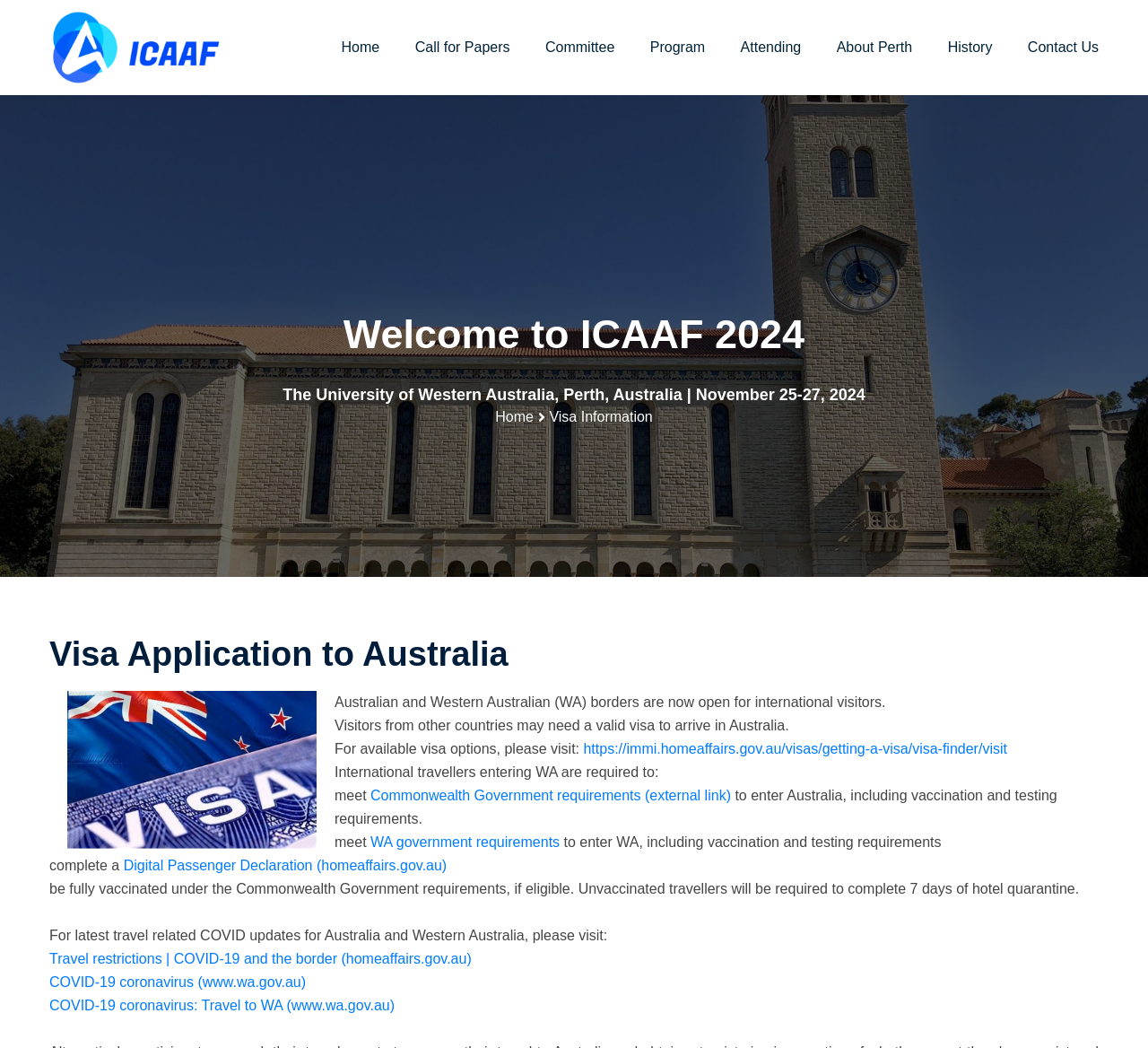Determine the bounding box coordinates of the UI element described by: "Digital Passenger Declaration (homeaffairs.gov.au)".

[0.108, 0.819, 0.389, 0.833]